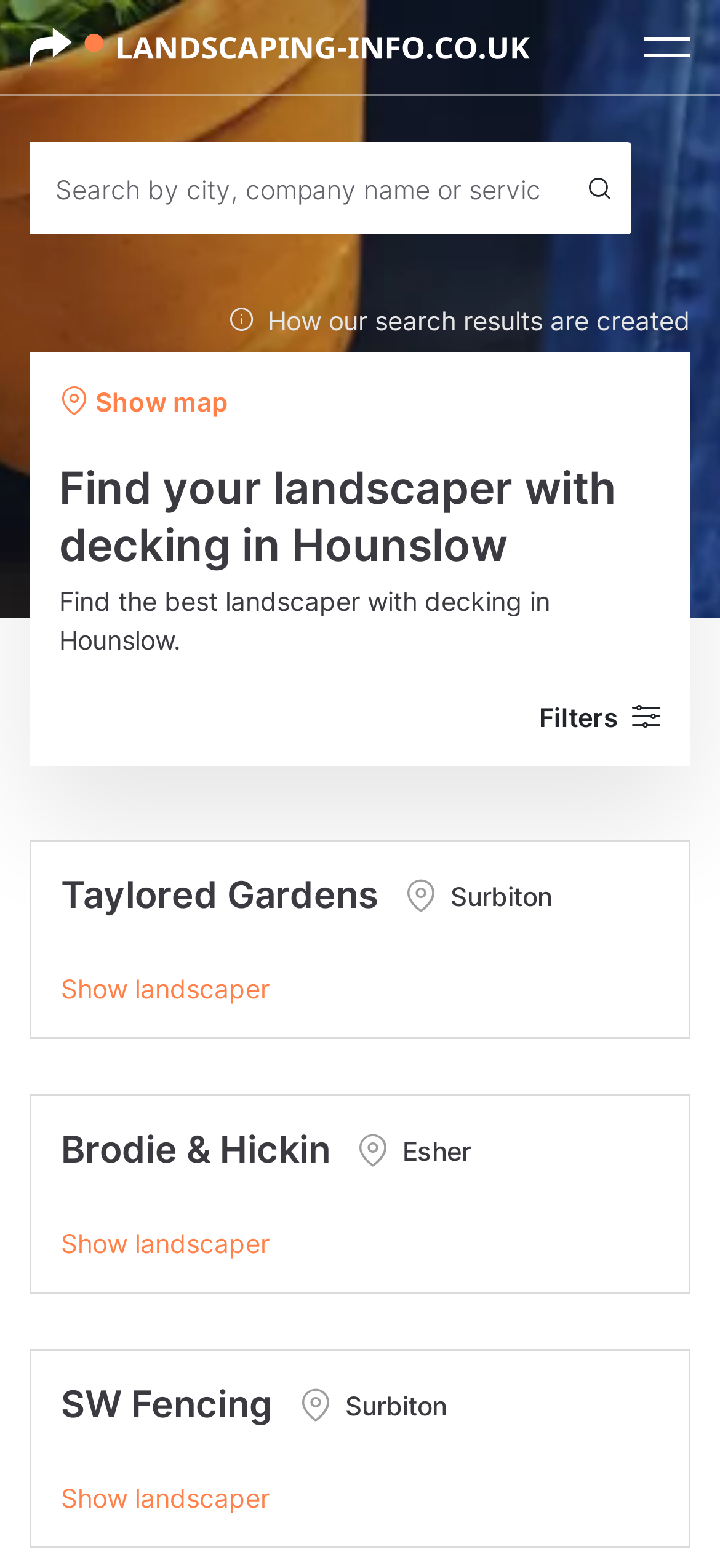Please find and give the text of the main heading on the webpage.

Find your landscaper with decking in Hounslow